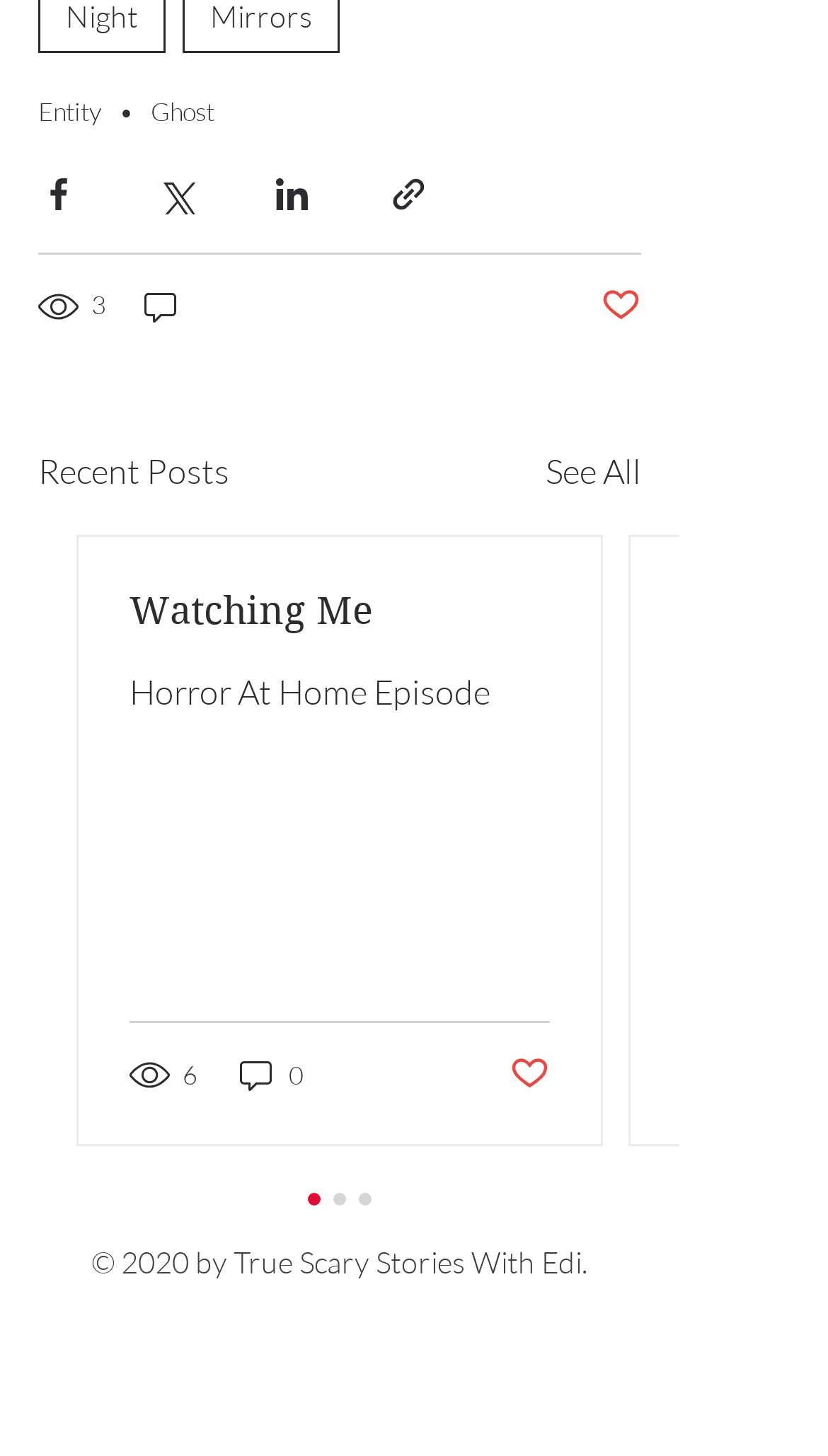Determine the bounding box coordinates of the clickable region to carry out the instruction: "See all posts".

[0.659, 0.306, 0.774, 0.341]